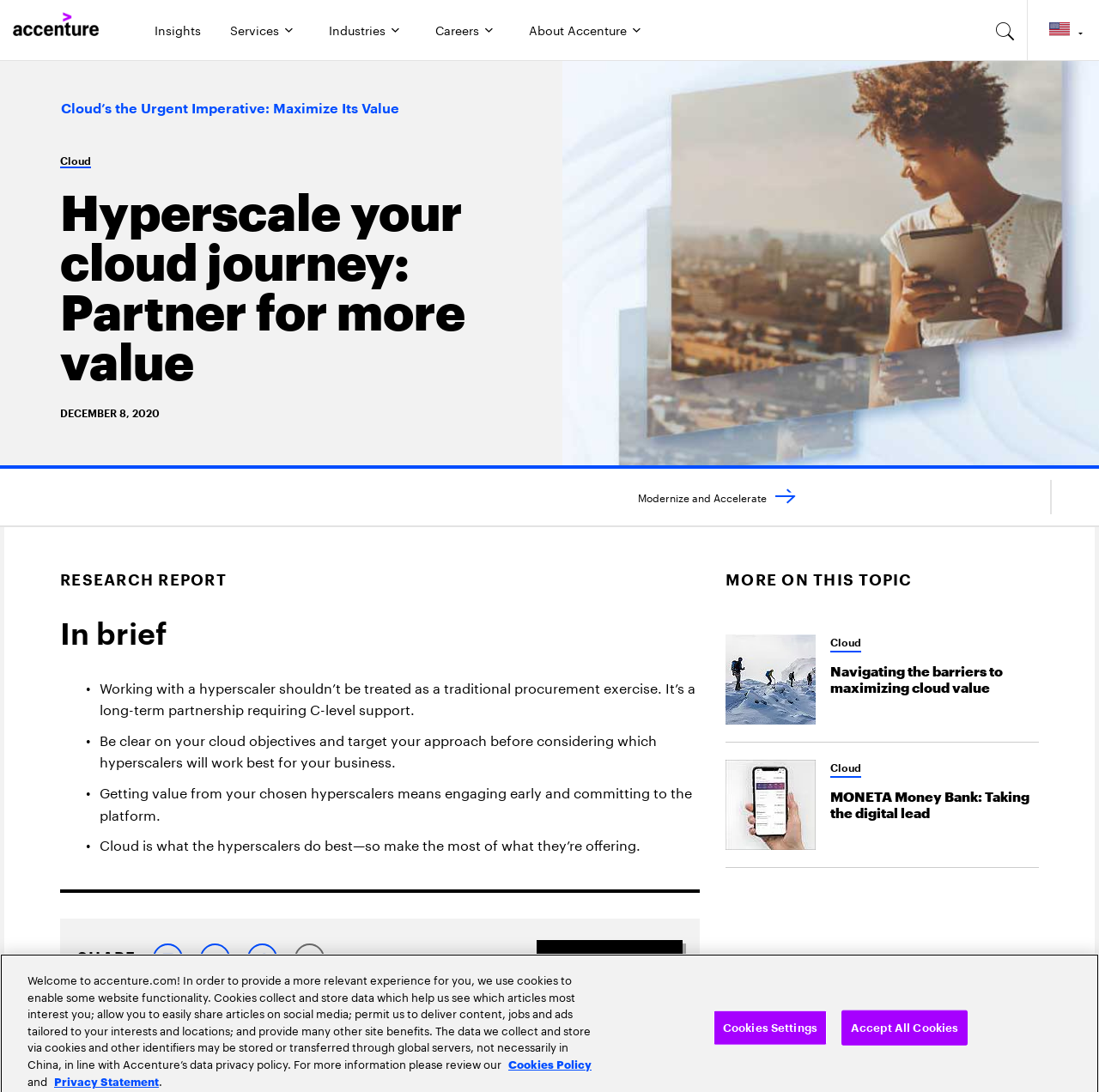Please indicate the bounding box coordinates for the clickable area to complete the following task: "Select country and language". The coordinates should be specified as four float numbers between 0 and 1, i.e., [left, top, right, bottom].

[0.935, 0.0, 1.0, 0.055]